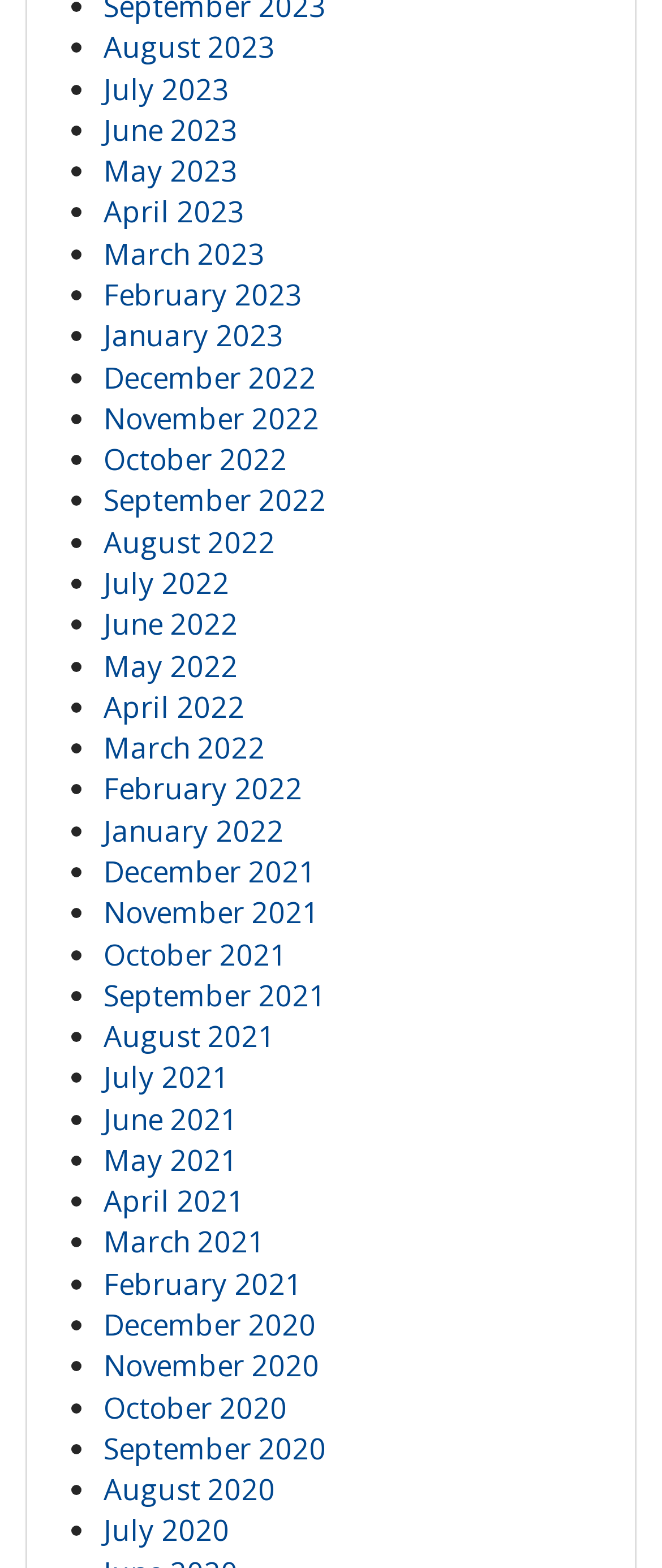What is the pattern of the list?
Based on the screenshot, give a detailed explanation to answer the question.

By analyzing the list, I noticed that each item is a link to a month, and the list is organized in a chronological order, with the most recent month at the top and the oldest month at the bottom, indicating that the list represents monthly archives.